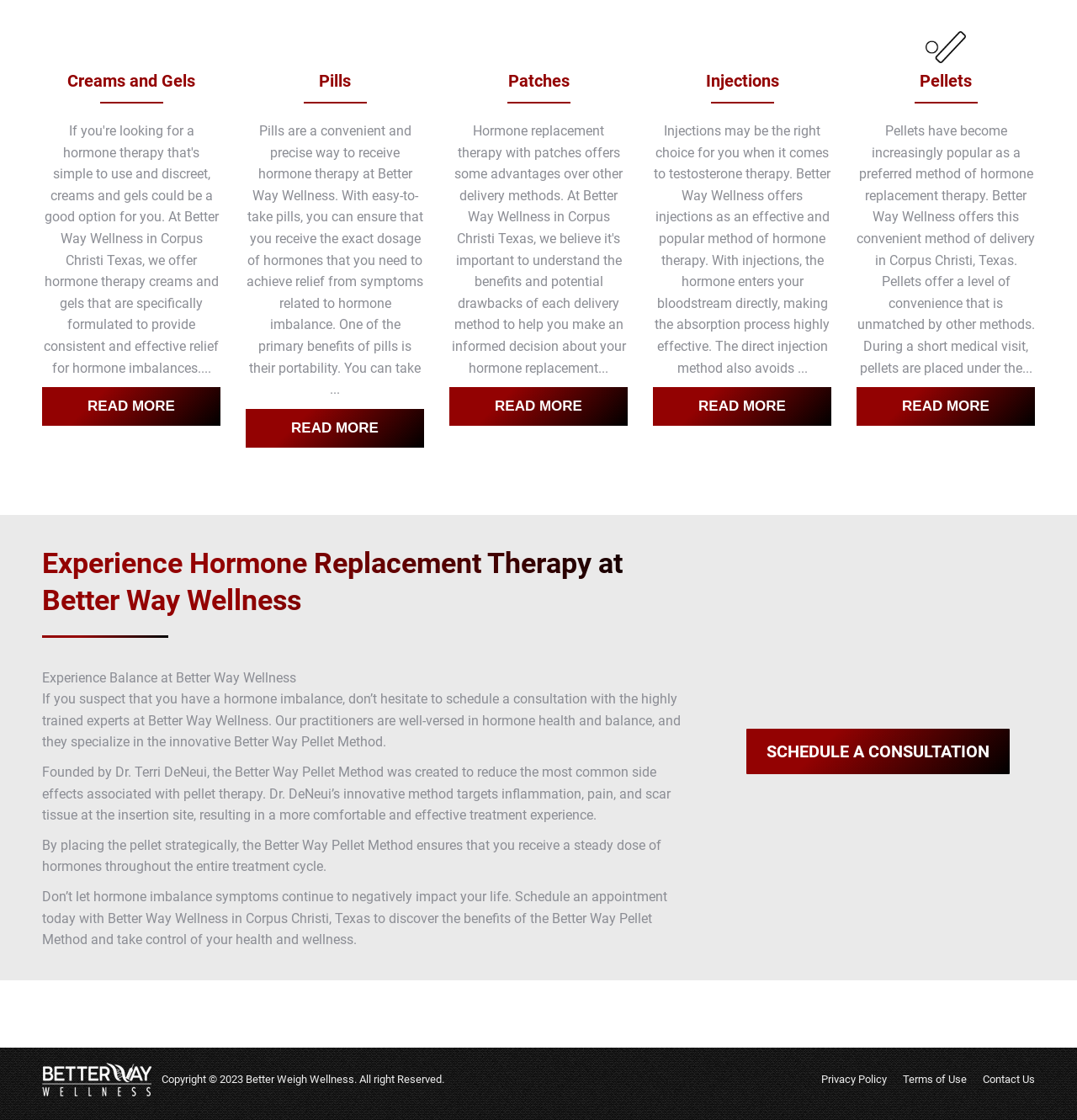Pinpoint the bounding box coordinates of the element to be clicked to execute the instruction: "Click the 'READ MORE' button under 'Creams and Gels'".

[0.039, 0.346, 0.205, 0.38]